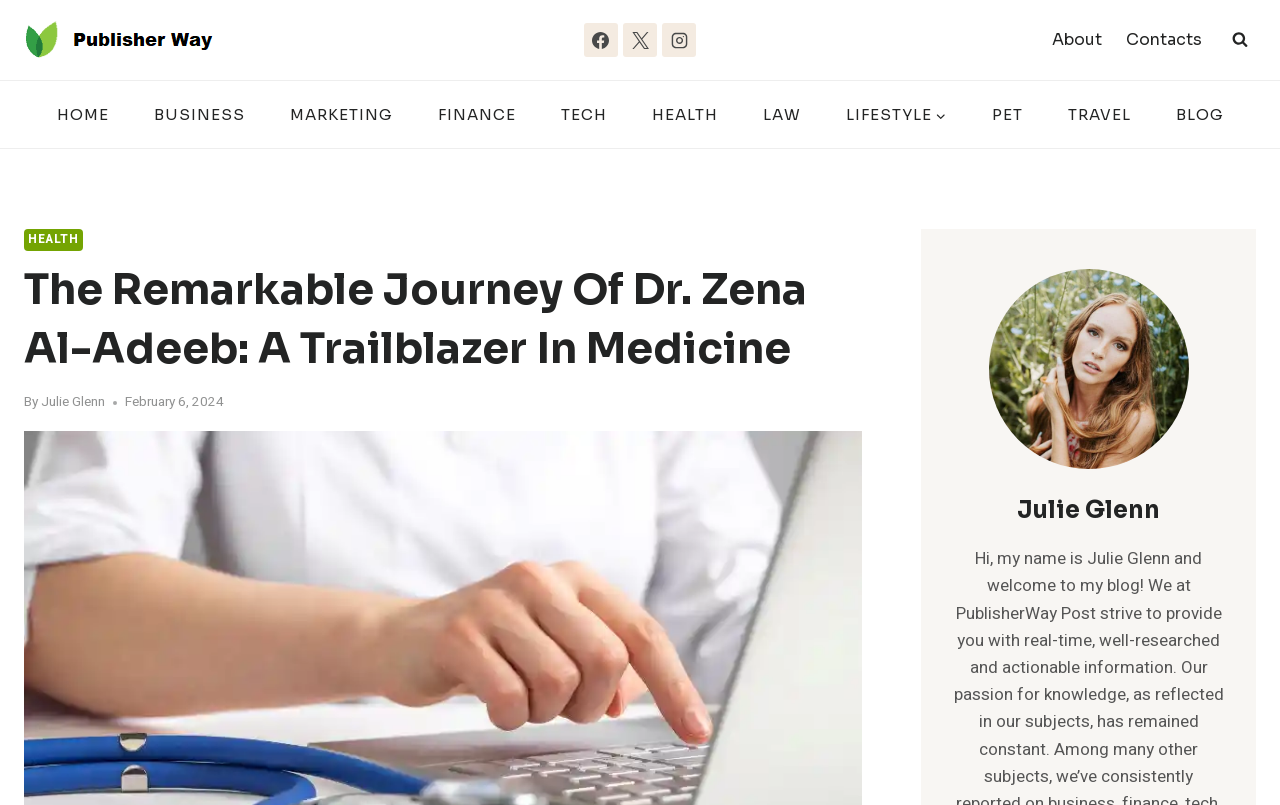Can you look at the image and give a comprehensive answer to the question:
Who is the author of the article about Dr. Zena Al-Adeeb?

The author's name is mentioned below the title of the article, indicating that Julie Glenn is the author of the article about Dr. Zena Al-Adeeb.